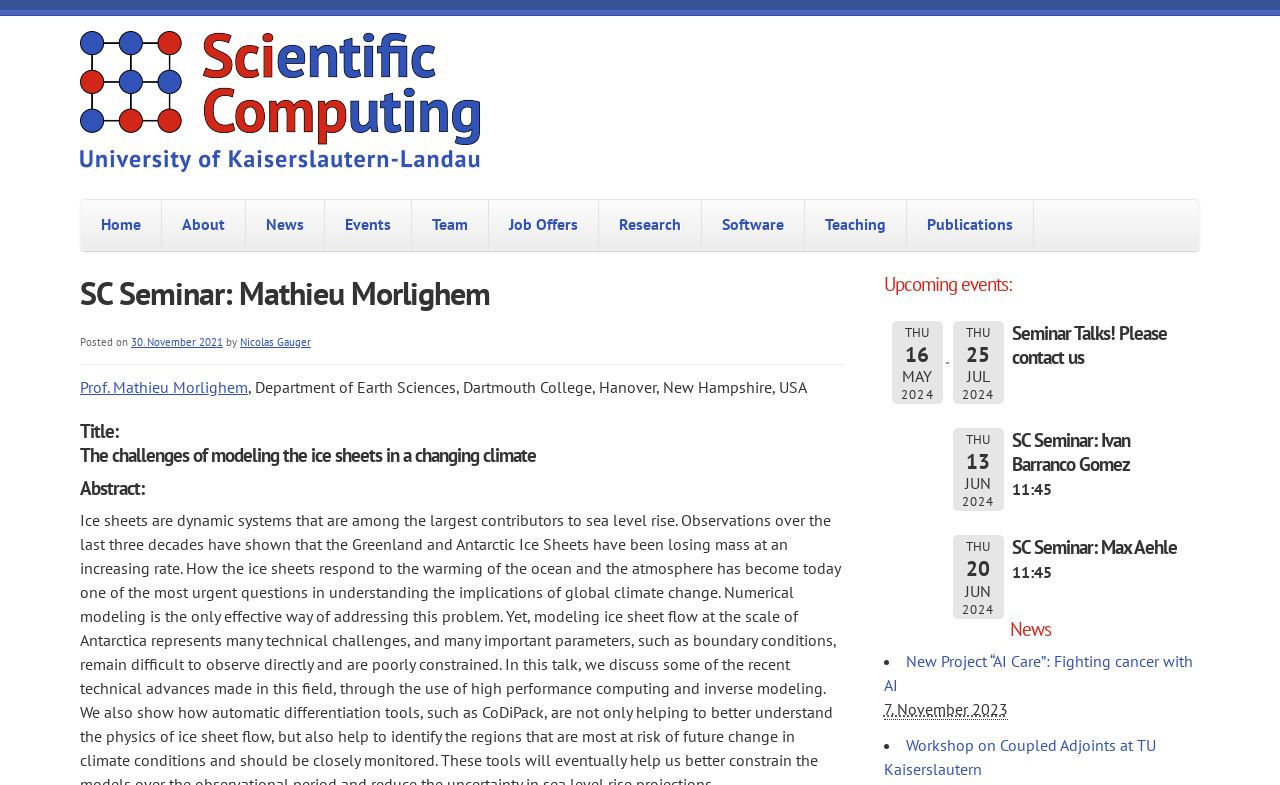Determine the coordinates of the bounding box for the clickable area needed to execute this instruction: "View the seminar details of Prof. Mathieu Morlighem".

[0.062, 0.48, 0.194, 0.506]